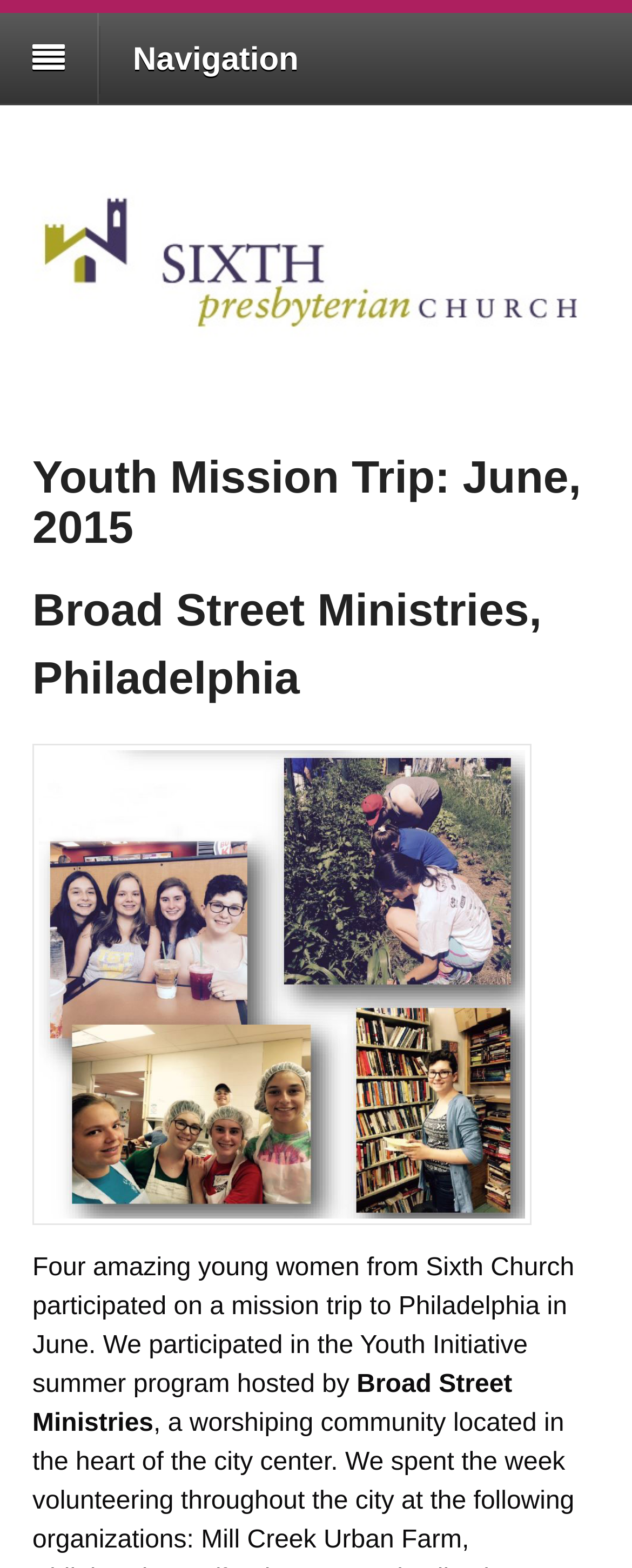Extract the bounding box of the UI element described as: "alt="Sixth Presbyterian Church of Pittsburgh"".

[0.051, 0.19, 0.949, 0.213]